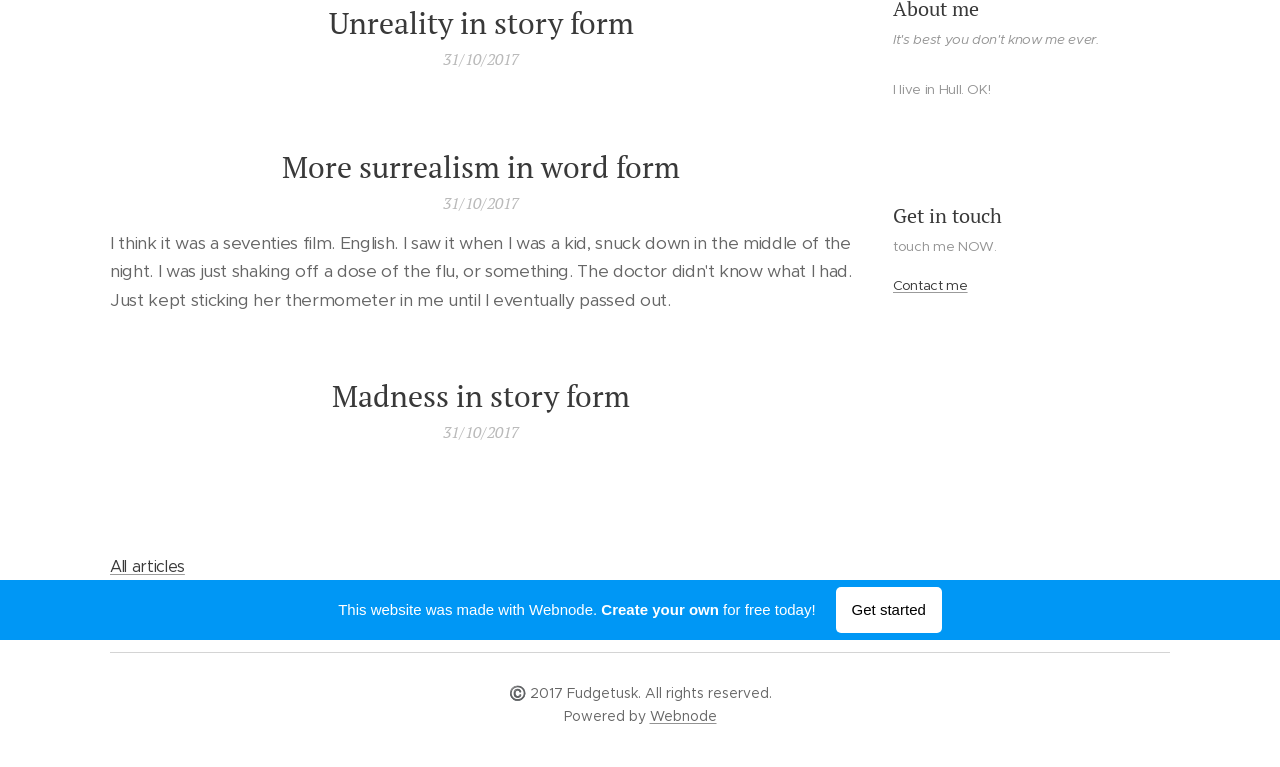Identify the bounding box coordinates for the UI element described as follows: "More surrealism in word form". Ensure the coordinates are four float numbers between 0 and 1, formatted as [left, top, right, bottom].

[0.086, 0.194, 0.666, 0.241]